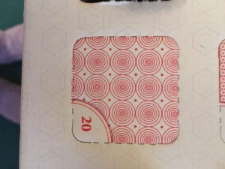What is the number displayed in the lower right corner?
Based on the screenshot, provide a one-word or short-phrase response.

20